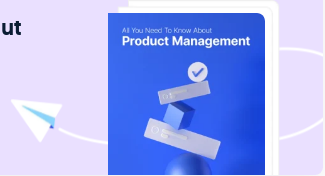Elaborate on the details you observe in the image.

The image features the cover of an eBook titled "All You Need To Know About Product Management." The design incorporates a striking blue background embellished with three geometric shapes—two rectangular bars and a cube—arranged in a visually appealing manner. A checkmark is displayed prominently, possibly indicating completion or affirmation. This cover aims to attract readers interested in mastering product management, suggesting that the eBook provides valuable insights and practical knowledge in the field. This resource can be particularly beneficial for those looking to enhance their skills in implementing effective product strategies and frameworks such as OKRs (Objectives and Key Results).